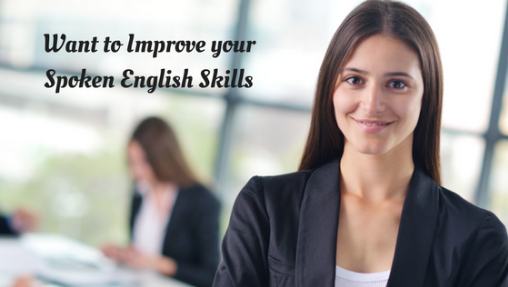Use a single word or phrase to answer the question:
What is the tone of the overlaid text?

motivational